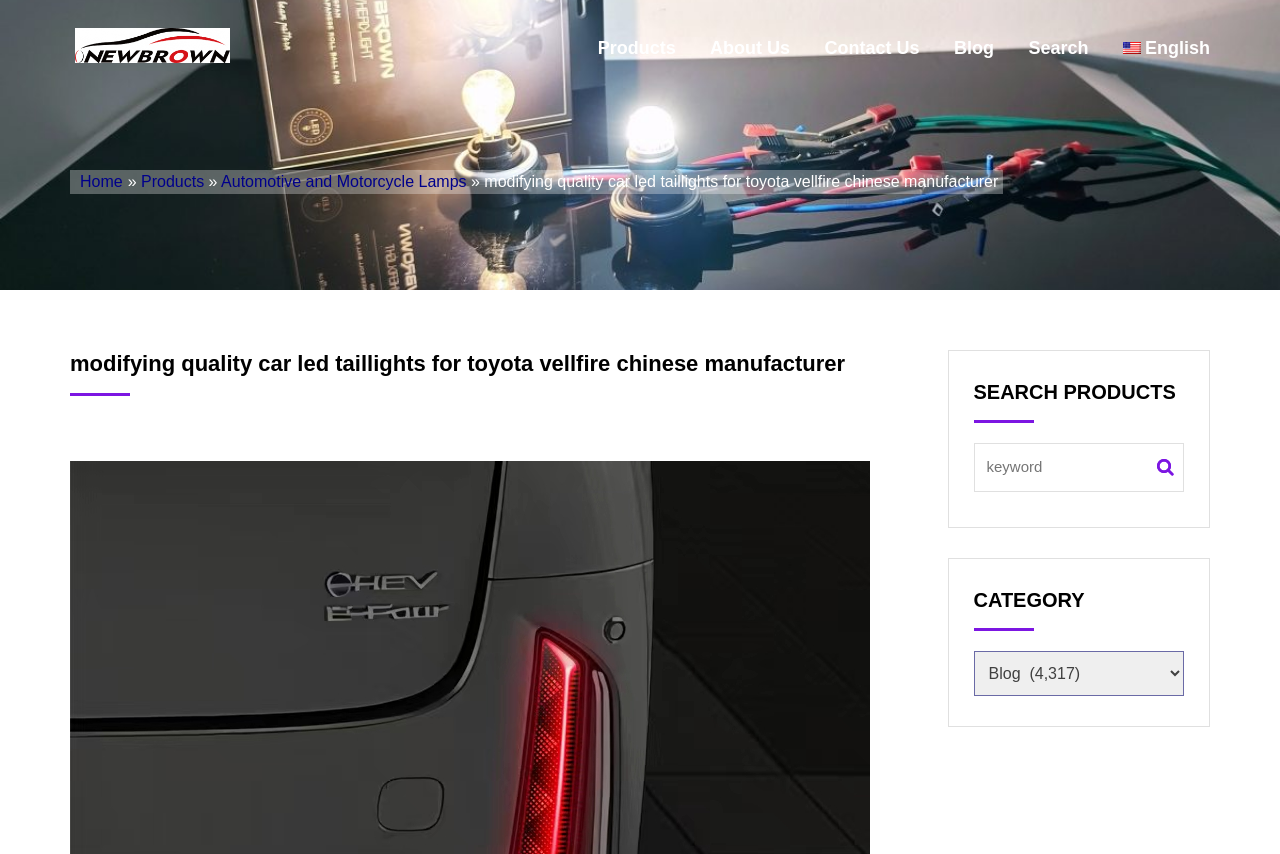Could you find the bounding box coordinates of the clickable area to complete this instruction: "select a category"?

[0.761, 0.762, 0.925, 0.814]